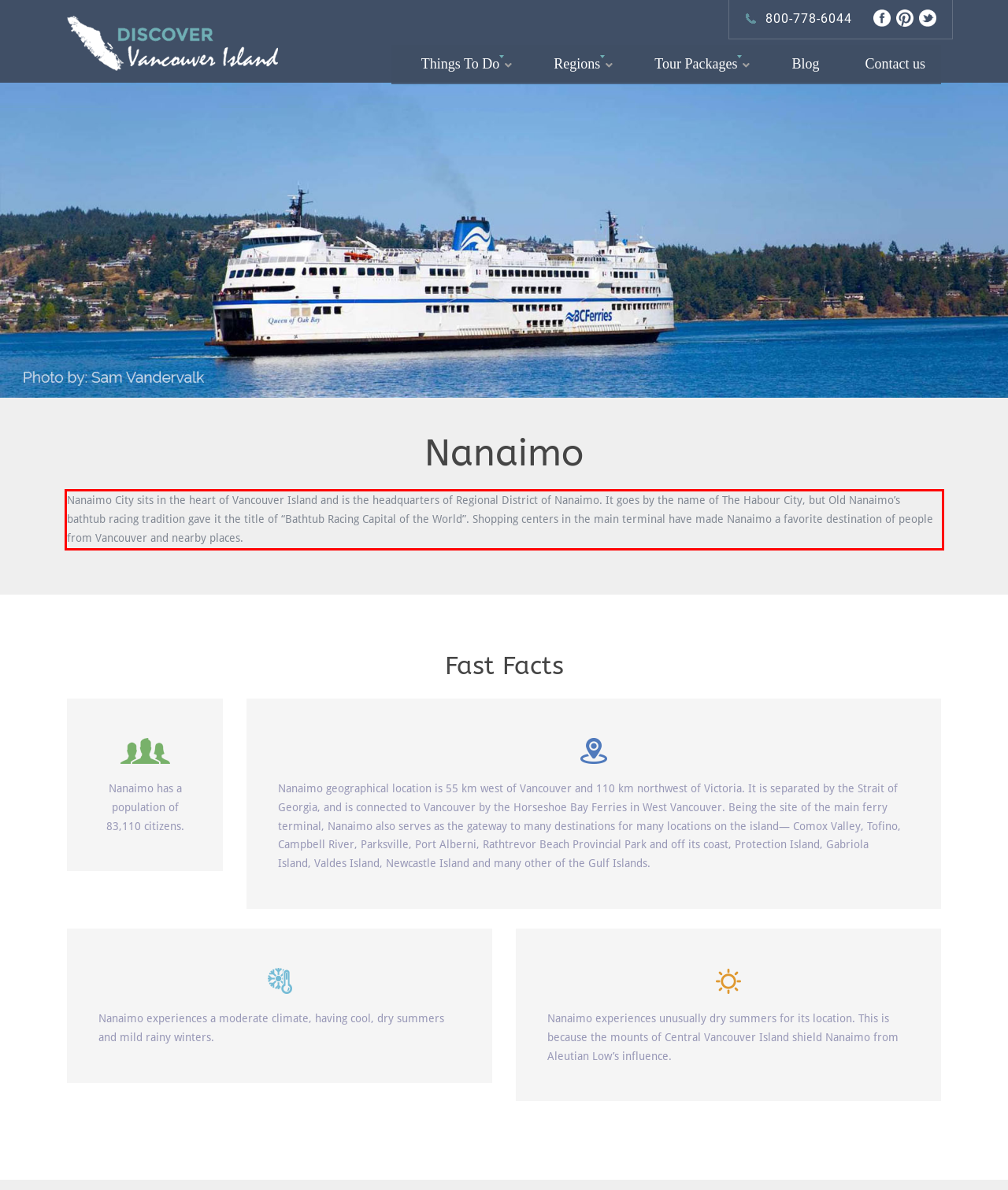Using the provided webpage screenshot, recognize the text content in the area marked by the red bounding box.

Nanaimo City sits in the heart of Vancouver Island and is the headquarters of Regional District of Nanaimo. It goes by the name of The Habour City, but Old Nanaimo’s bathtub racing tradition gave it the title of “Bathtub Racing Capital of the World”. Shopping centers in the main terminal have made Nanaimo a favorite destination of people from Vancouver and nearby places.